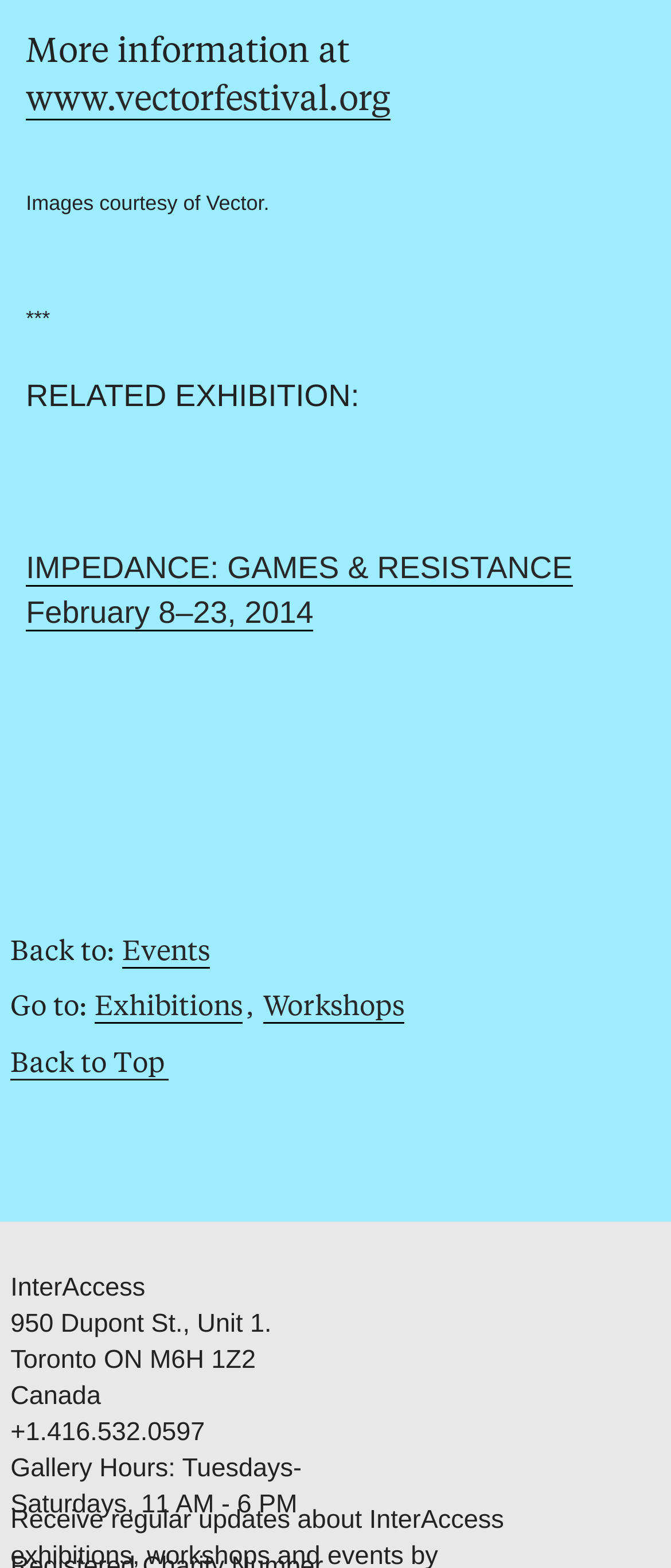Could you highlight the region that needs to be clicked to execute the instruction: "Search for something"?

None